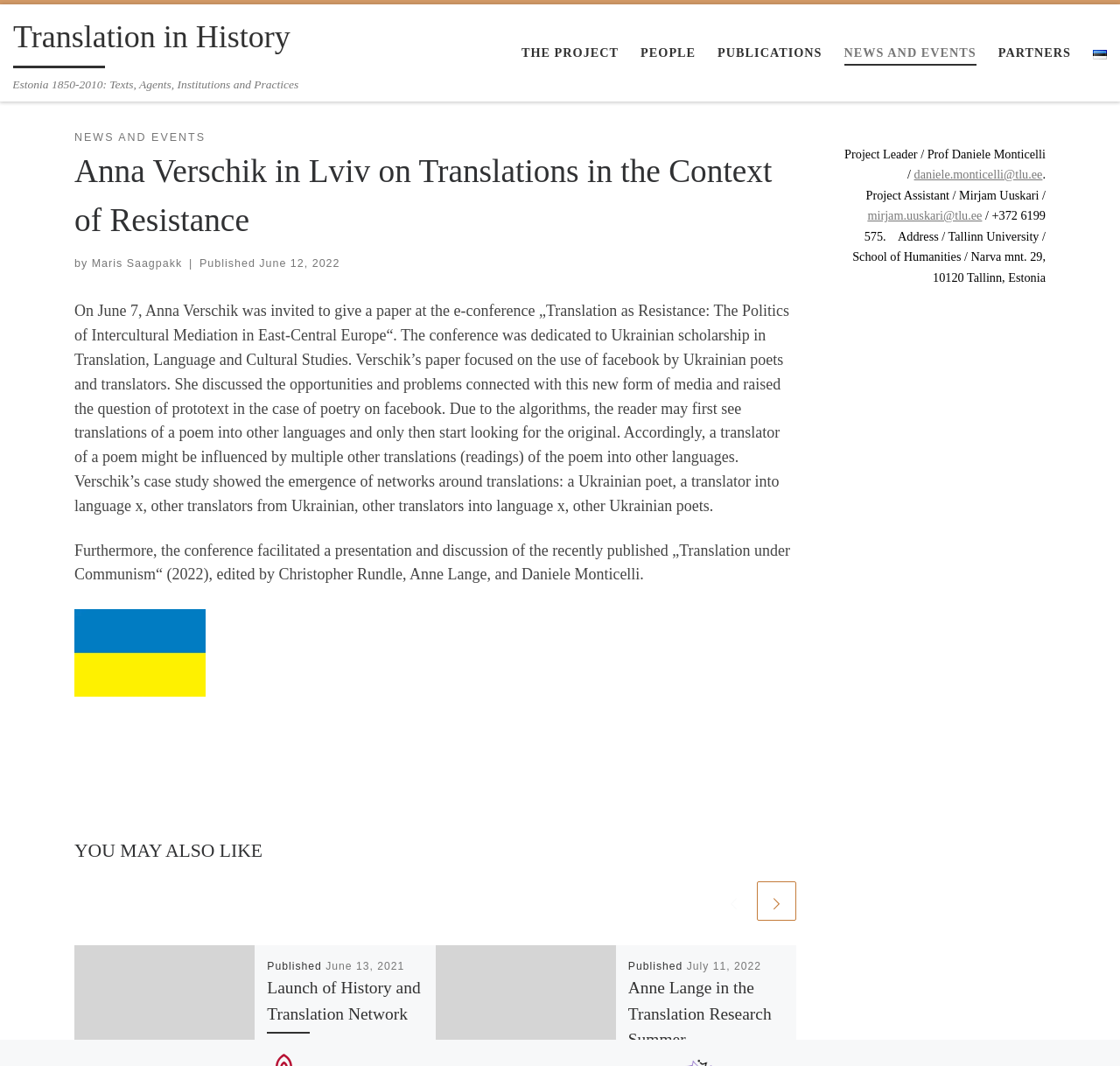Provide a short answer to the following question with just one word or phrase: Who is the project leader?

Prof Daniele Monticelli